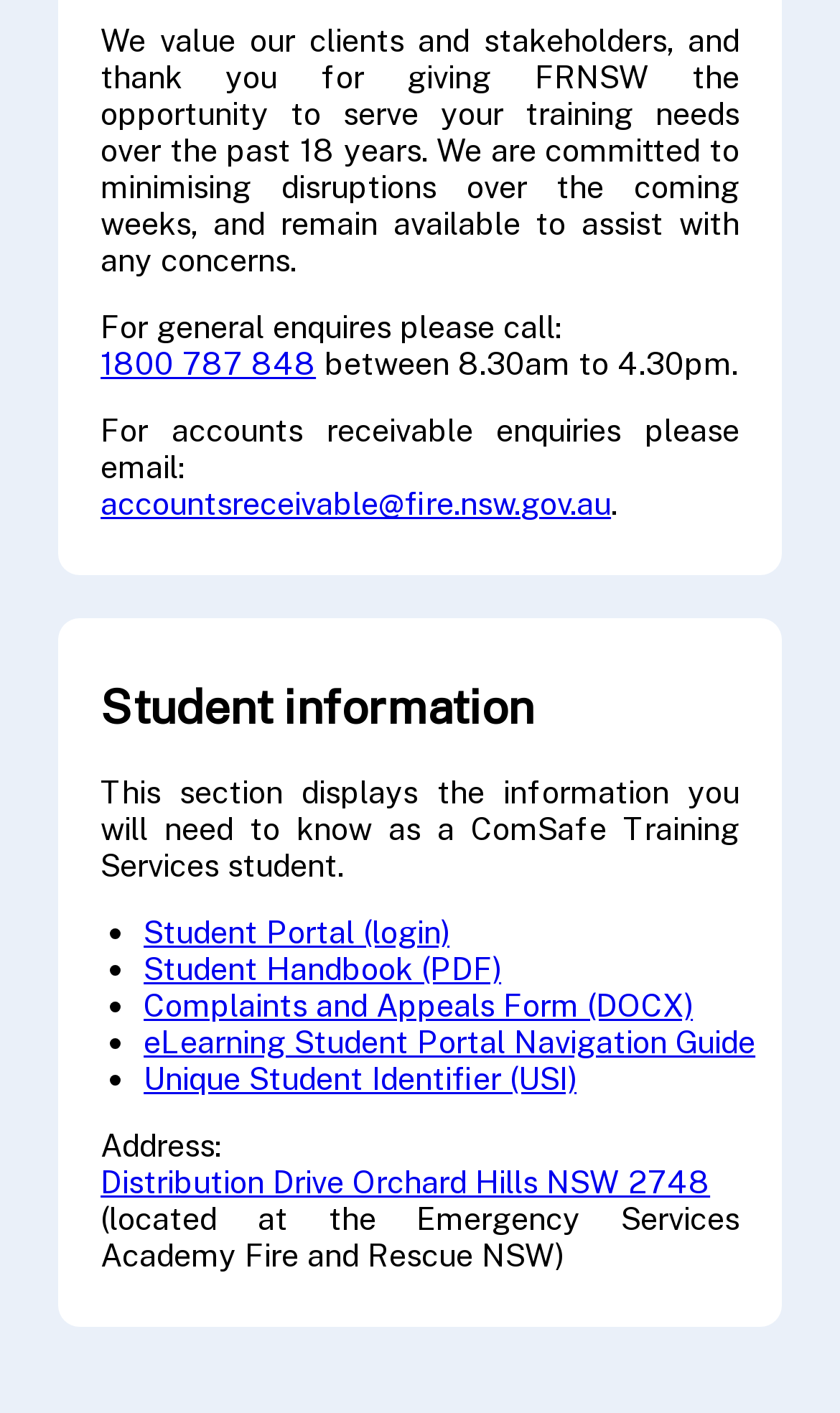Please provide the bounding box coordinate of the region that matches the element description: accountsreceivable@fire.nsw.gov.au. Coordinates should be in the format (top-left x, top-left y, bottom-right x, bottom-right y) and all values should be between 0 and 1.

[0.12, 0.343, 0.727, 0.369]